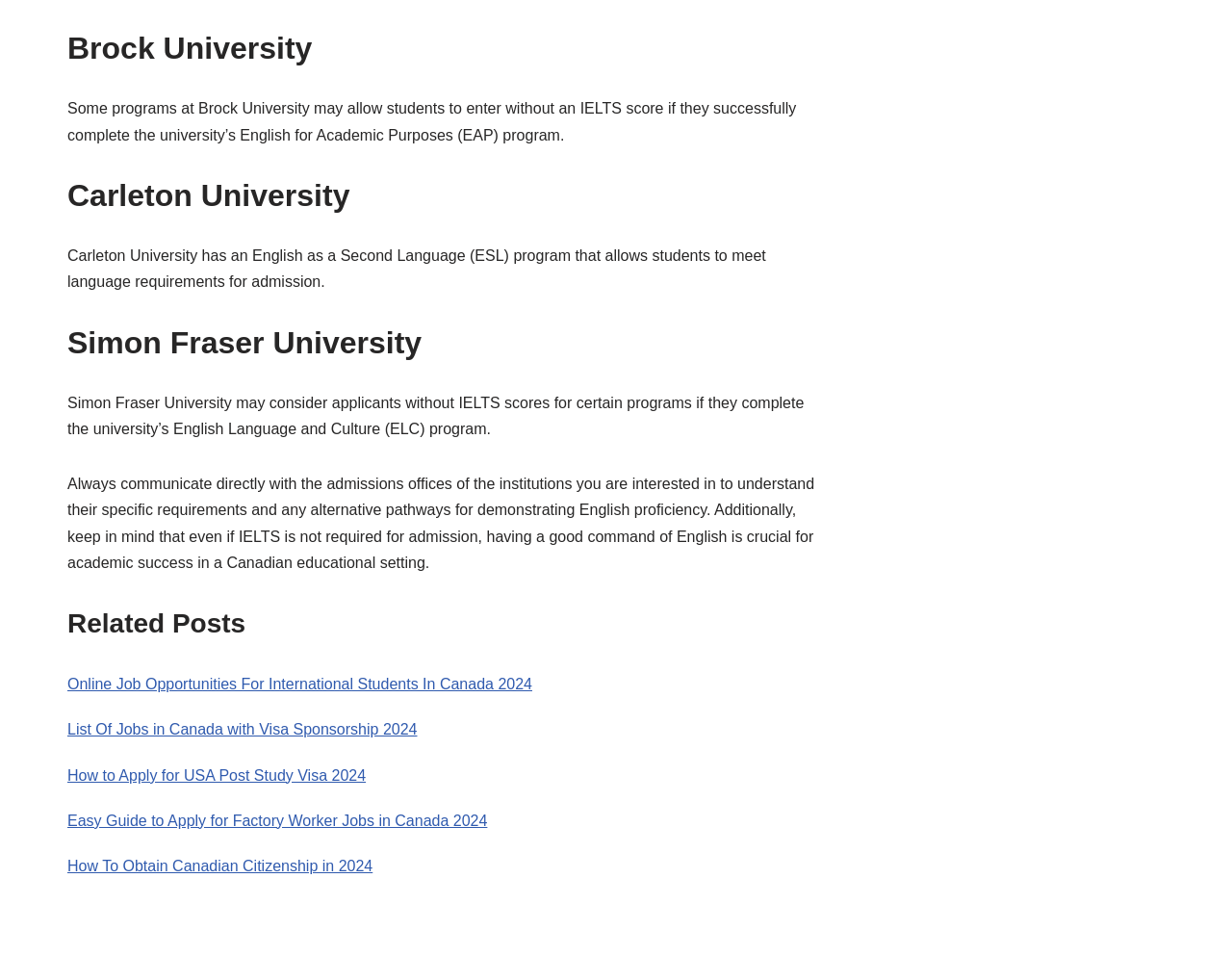What universities are mentioned?
Look at the image and construct a detailed response to the question.

By reading the headings on the webpage, I can see that three universities are mentioned: Brock University, Carleton University, and Simon Fraser University.